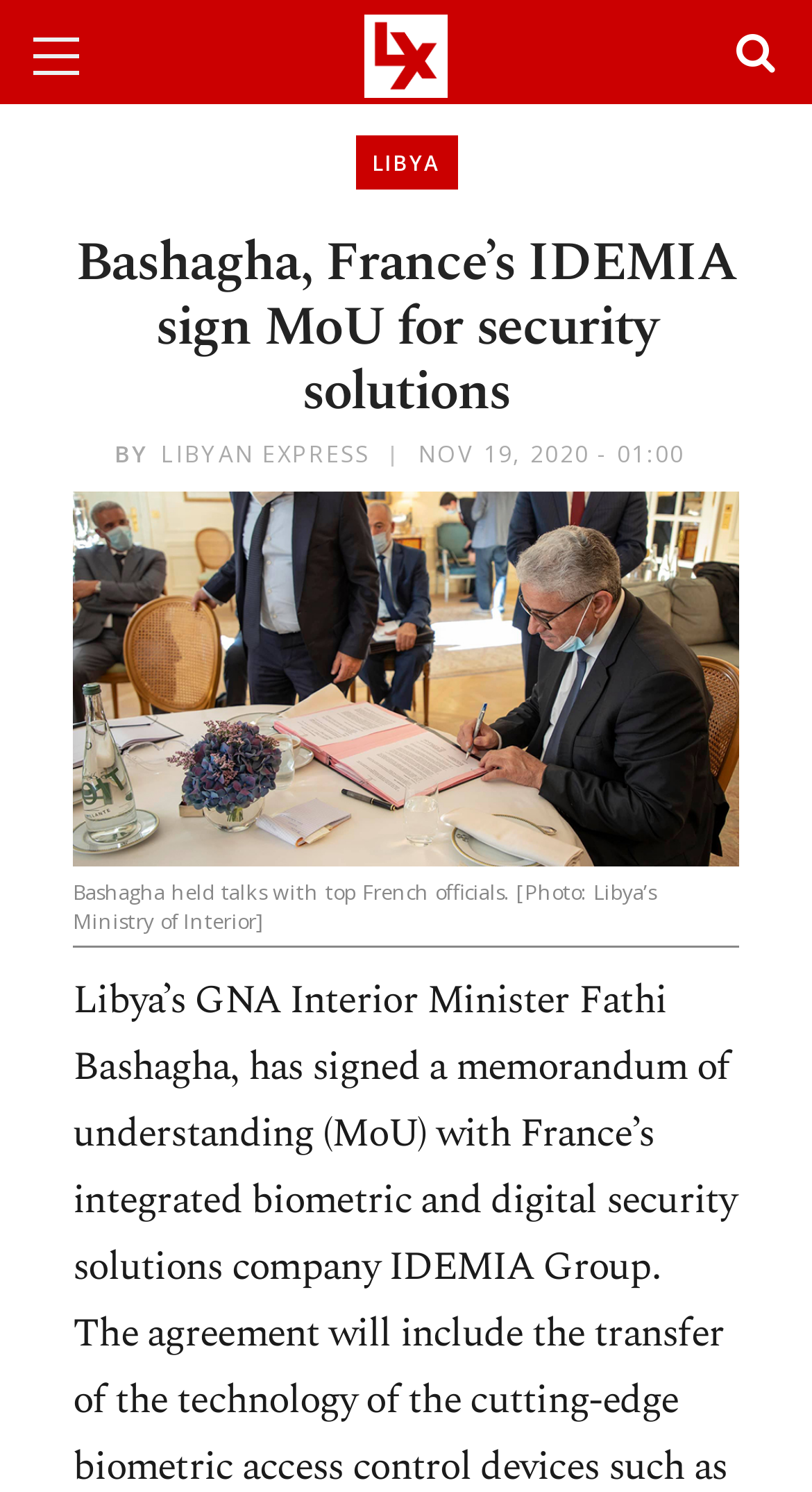What is the name of the news agency?
Based on the image, provide a one-word or brief-phrase response.

Libyan Express